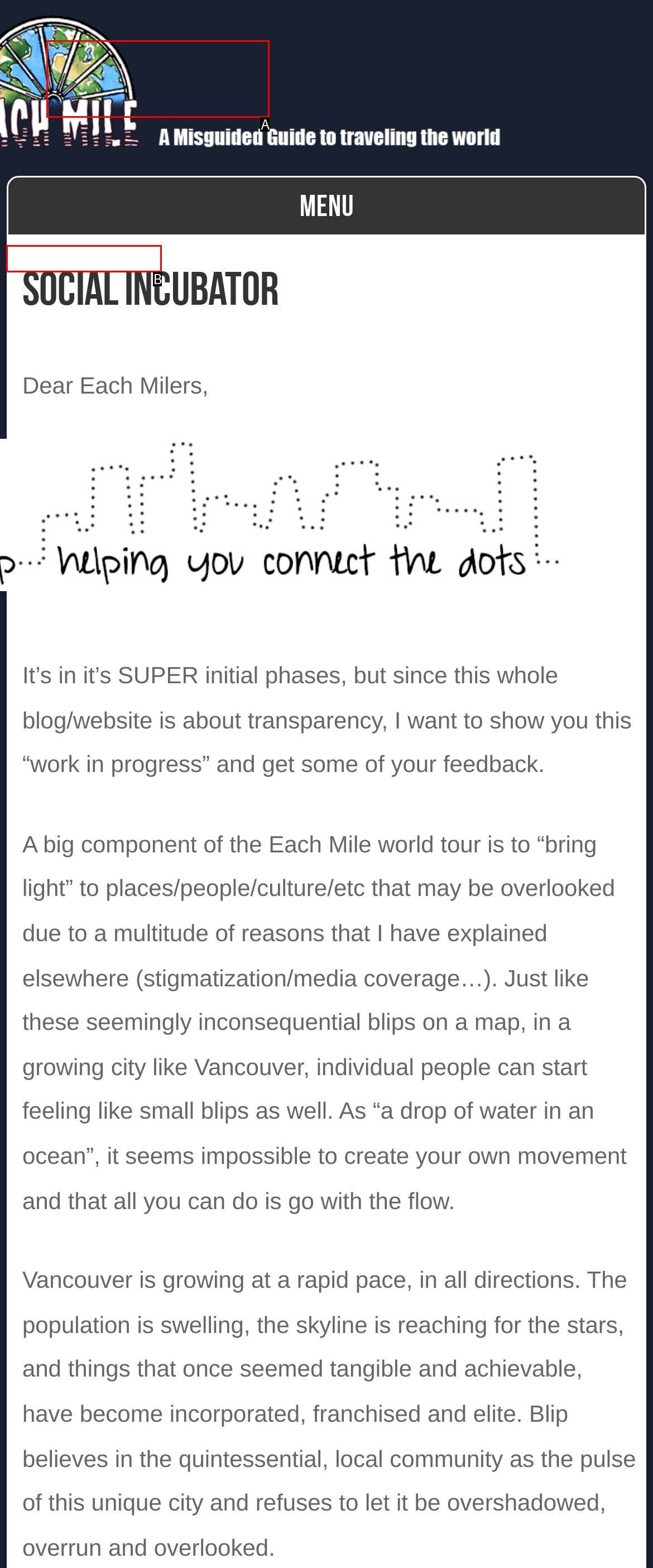From the description: Each Mile, select the HTML element that fits best. Reply with the letter of the appropriate option.

A